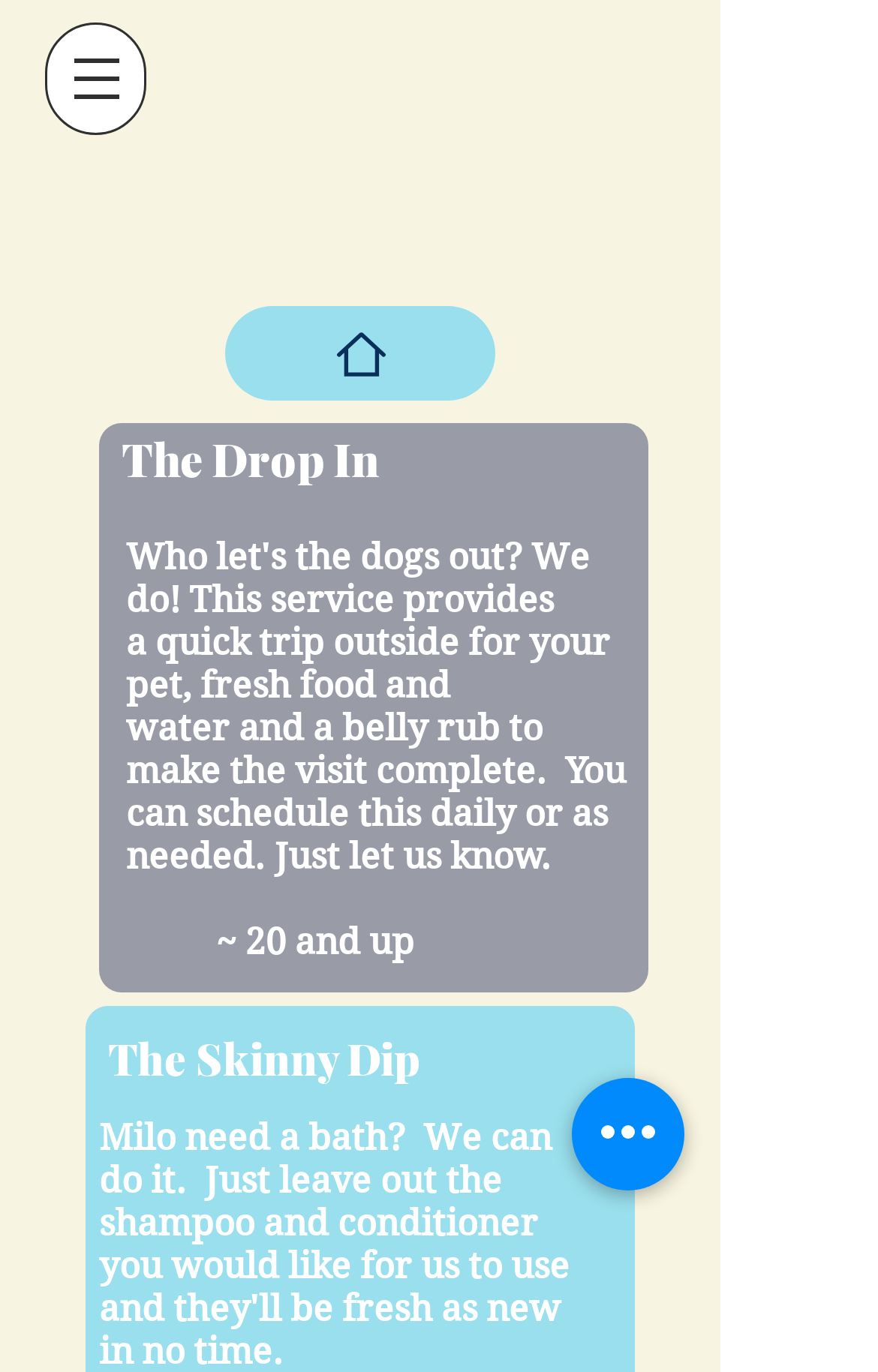Identify the bounding box for the UI element specified in this description: "aria-label="Quick actions"". The coordinates must be four float numbers between 0 and 1, formatted as [left, top, right, bottom].

[0.651, 0.786, 0.779, 0.868]